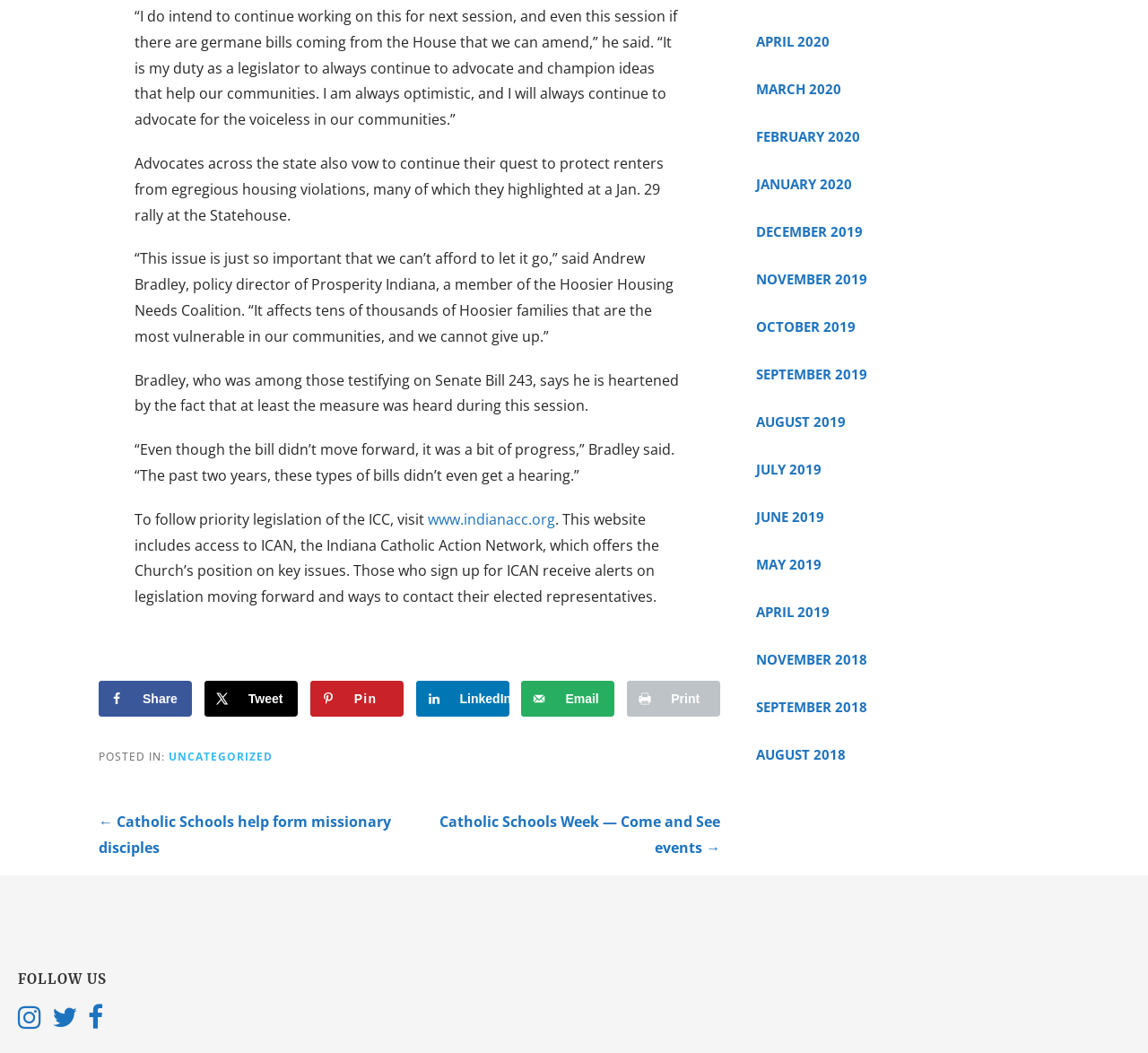Determine the bounding box coordinates of the element that should be clicked to execute the following command: "Submit a search query".

None